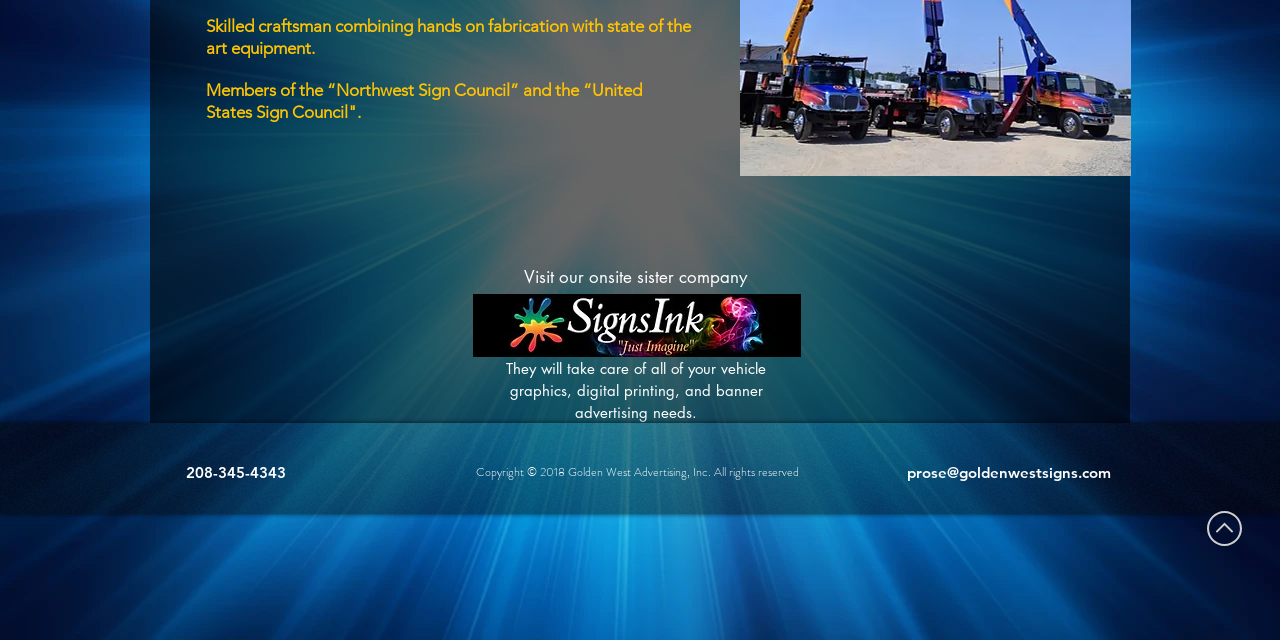Identify the bounding box coordinates for the UI element described as: "208-345-4343". The coordinates should be provided as four floats between 0 and 1: [left, top, right, bottom].

[0.145, 0.723, 0.223, 0.753]